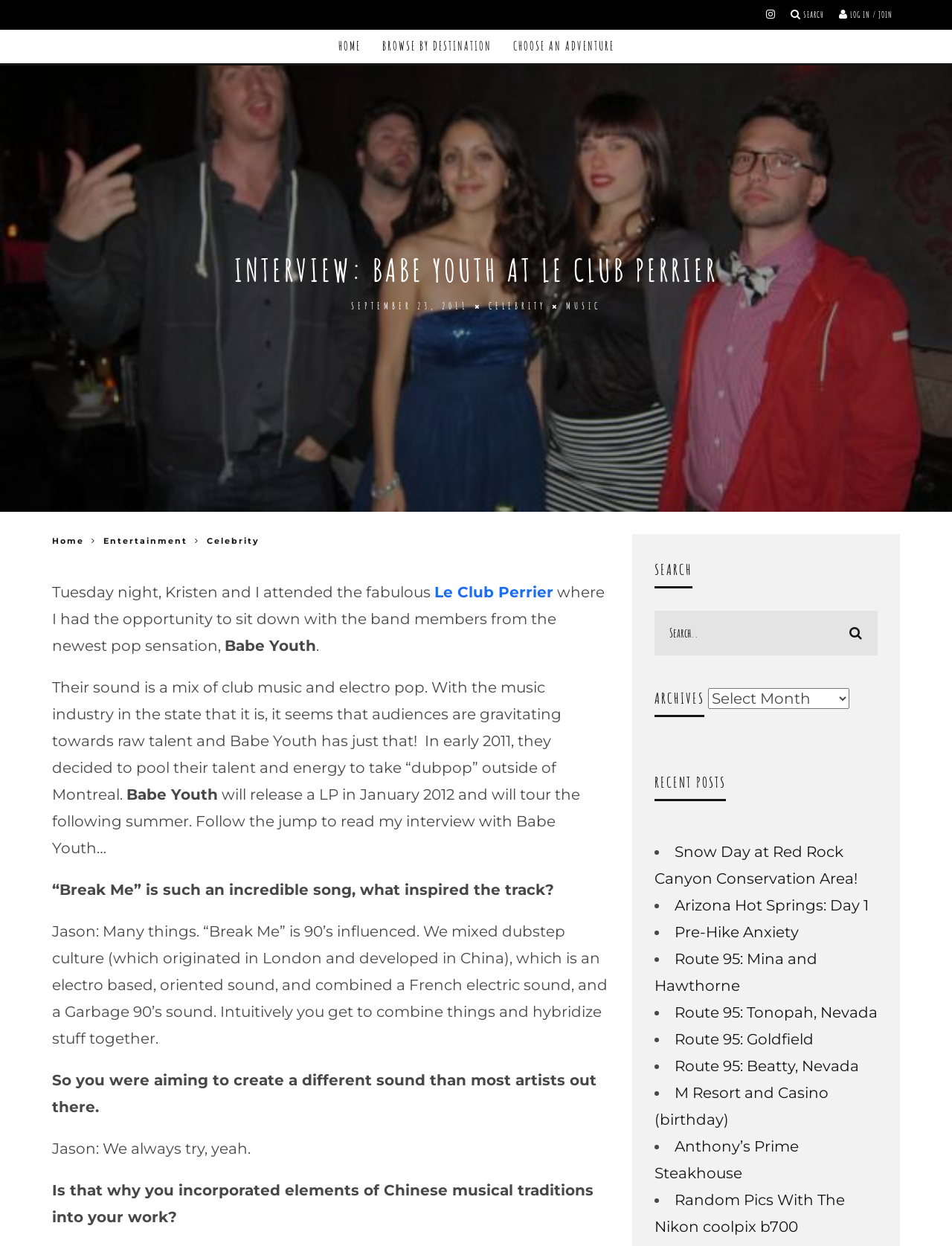Locate the coordinates of the bounding box for the clickable region that fulfills this instruction: "Log in or join".

[0.881, 0.0, 0.938, 0.024]